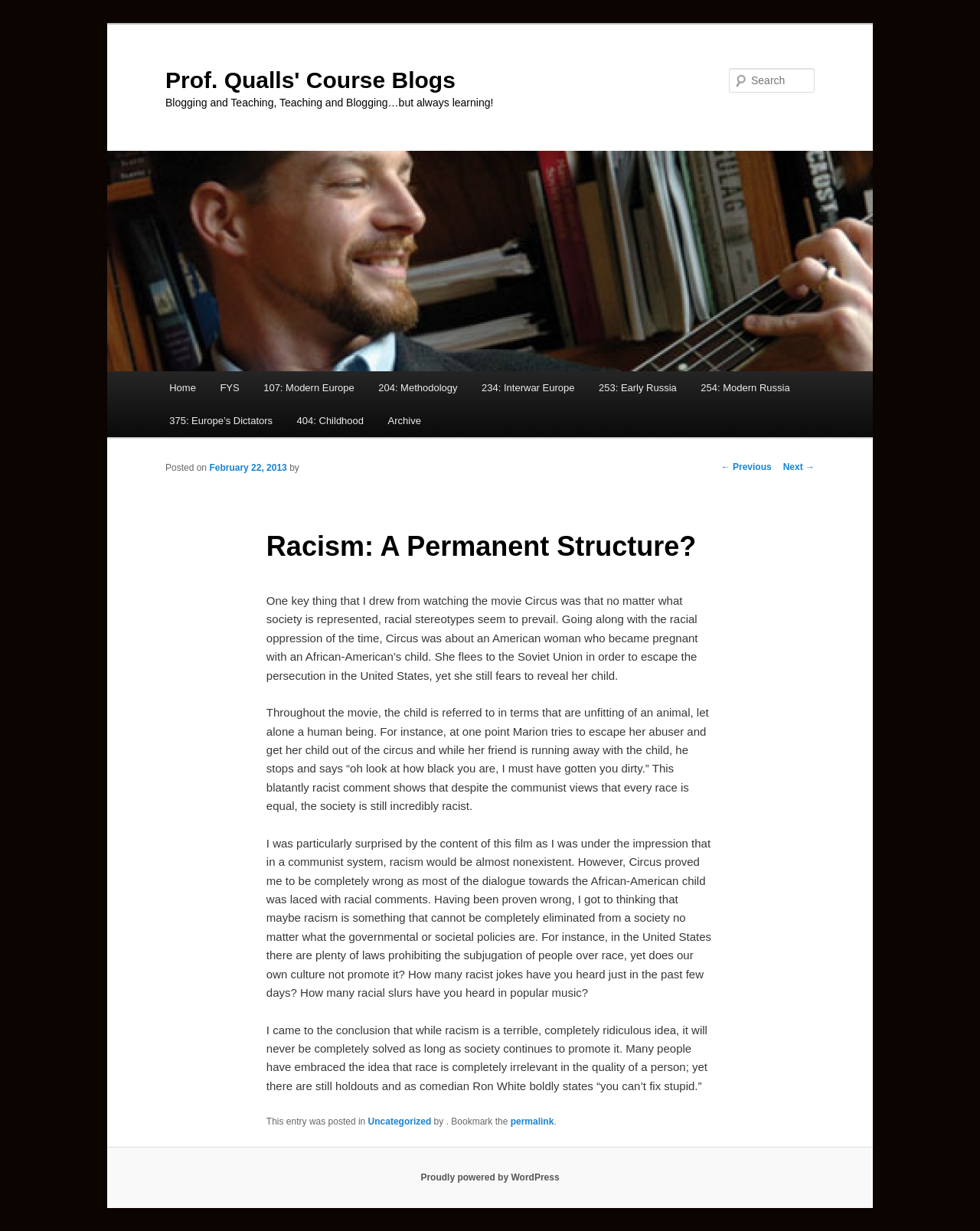What is the name of the movie mentioned in the blog post?
Answer the question with a single word or phrase by looking at the picture.

Circus